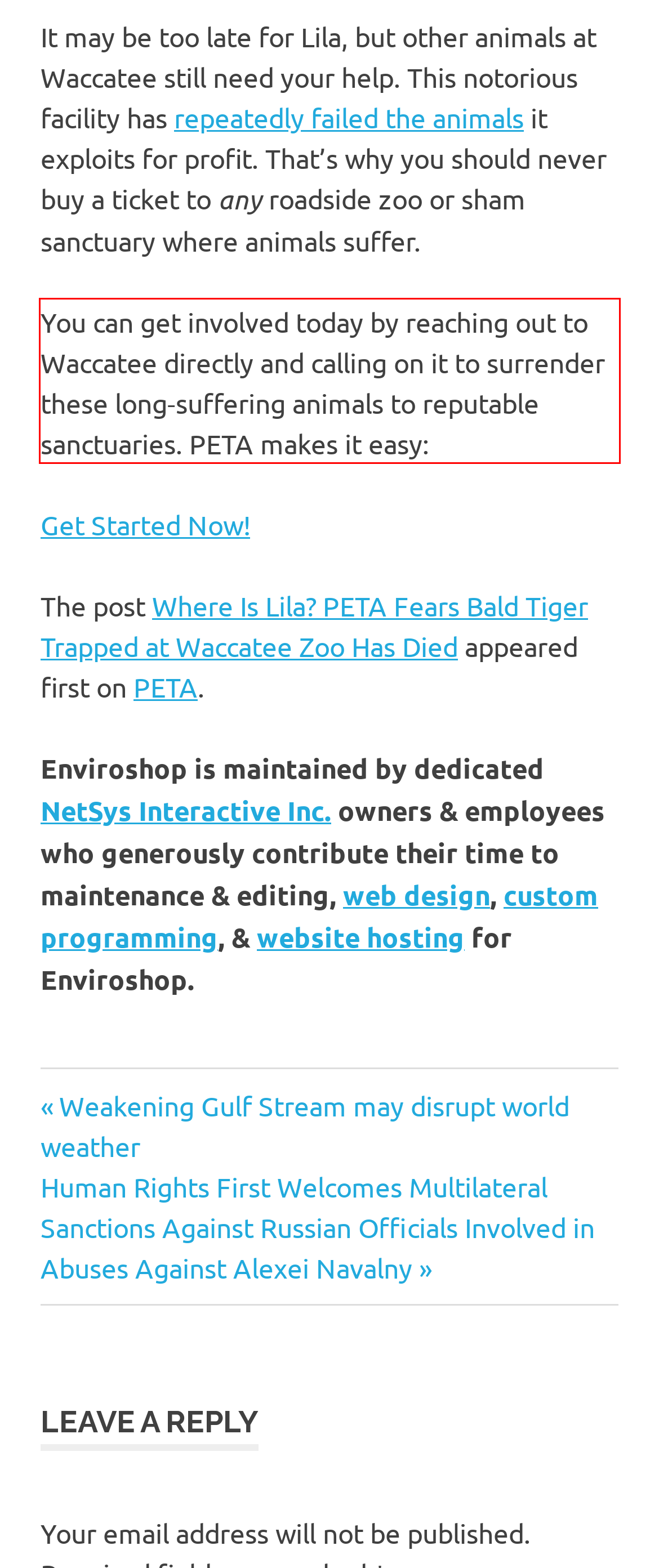Examine the webpage screenshot and use OCR to recognize and output the text within the red bounding box.

You can get involved today by reaching out to Waccatee directly and calling on it to surrender these long-suffering animals to reputable sanctuaries. PETA makes it easy: